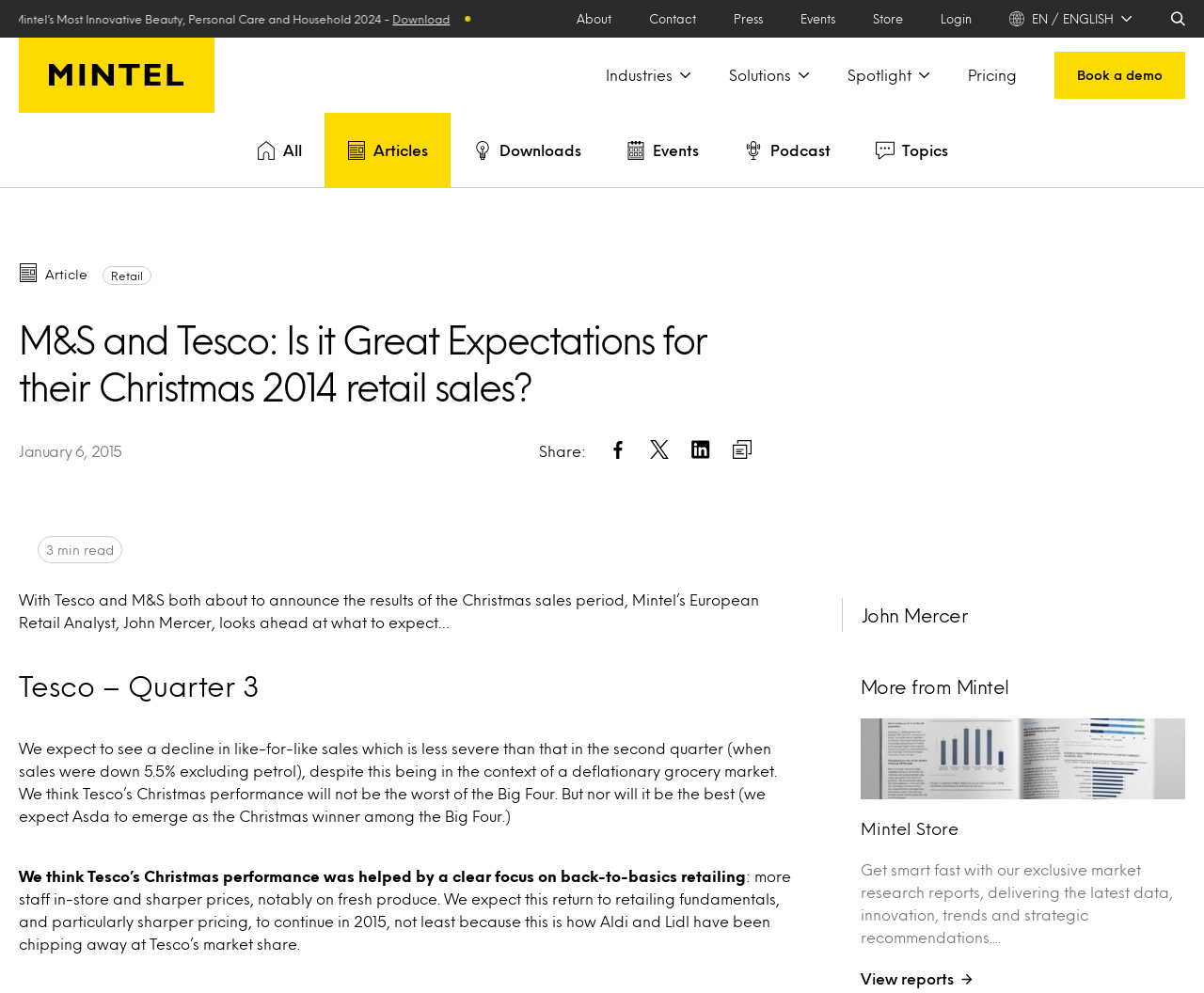How long does it take to read the article?
Could you give a comprehensive explanation in response to this question?

The webpage indicates that the article takes 3 minutes to read, as shown by the text '3 min read' near the top of the page.